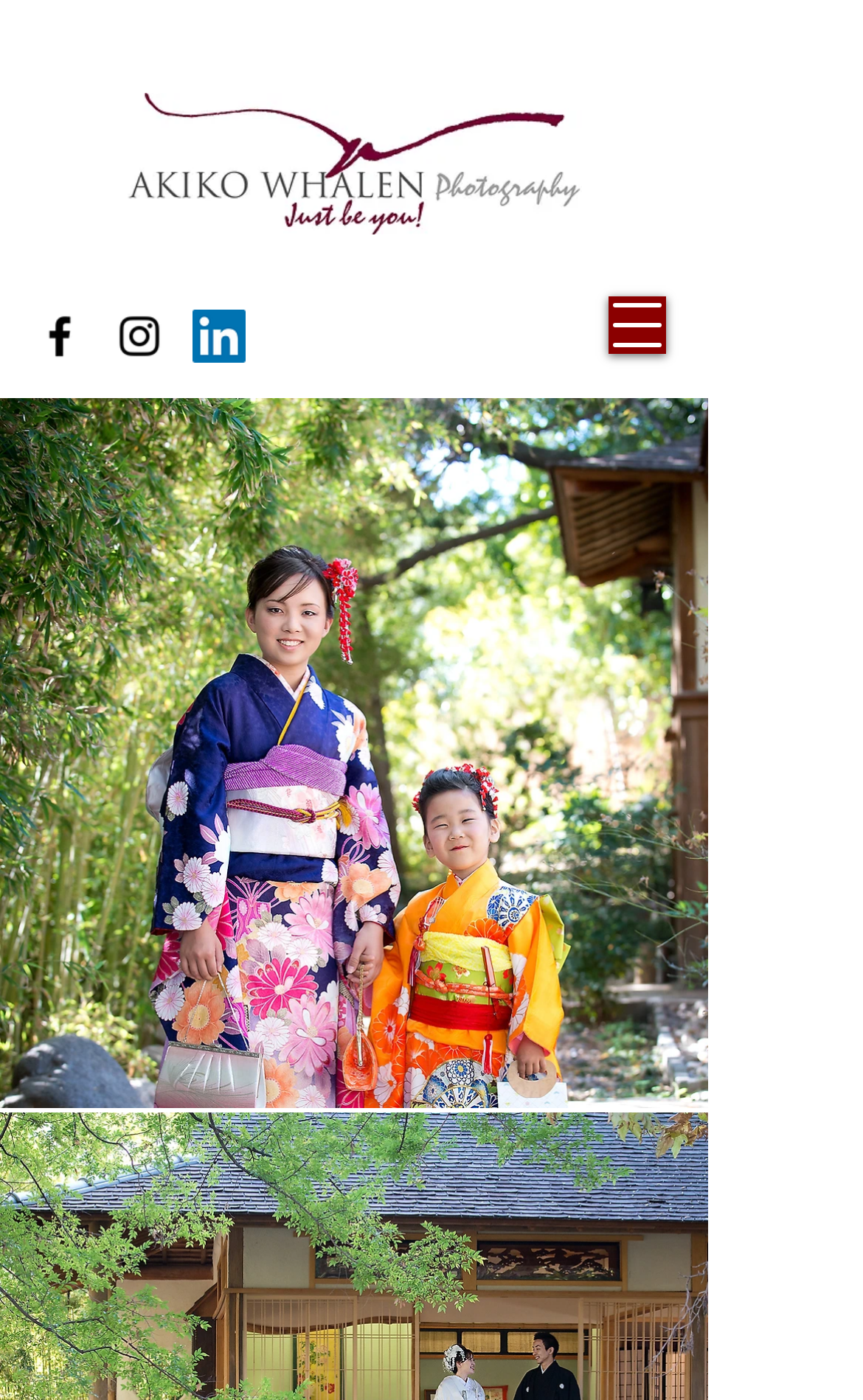What type of photography does Akiko Whalen specialize in?
Offer a detailed and full explanation in response to the question.

Based on the social bar at the top of the webpage, there are multiple links and images with the text 'Akiko Whalen Photography', which suggests that Akiko Whalen is a photographer. Further down the webpage, there is a generic element with the text 'Los Angeles Leading Photographer. Photo Sessions on location.' which implies that Akiko Whalen is a photographer based in Los Angeles. Additionally, the image with the text 'Shichigosan, Sevenfivethree, Shichigosanphotography' suggests that Akiko Whalen specializes in Shichi Go San photography.